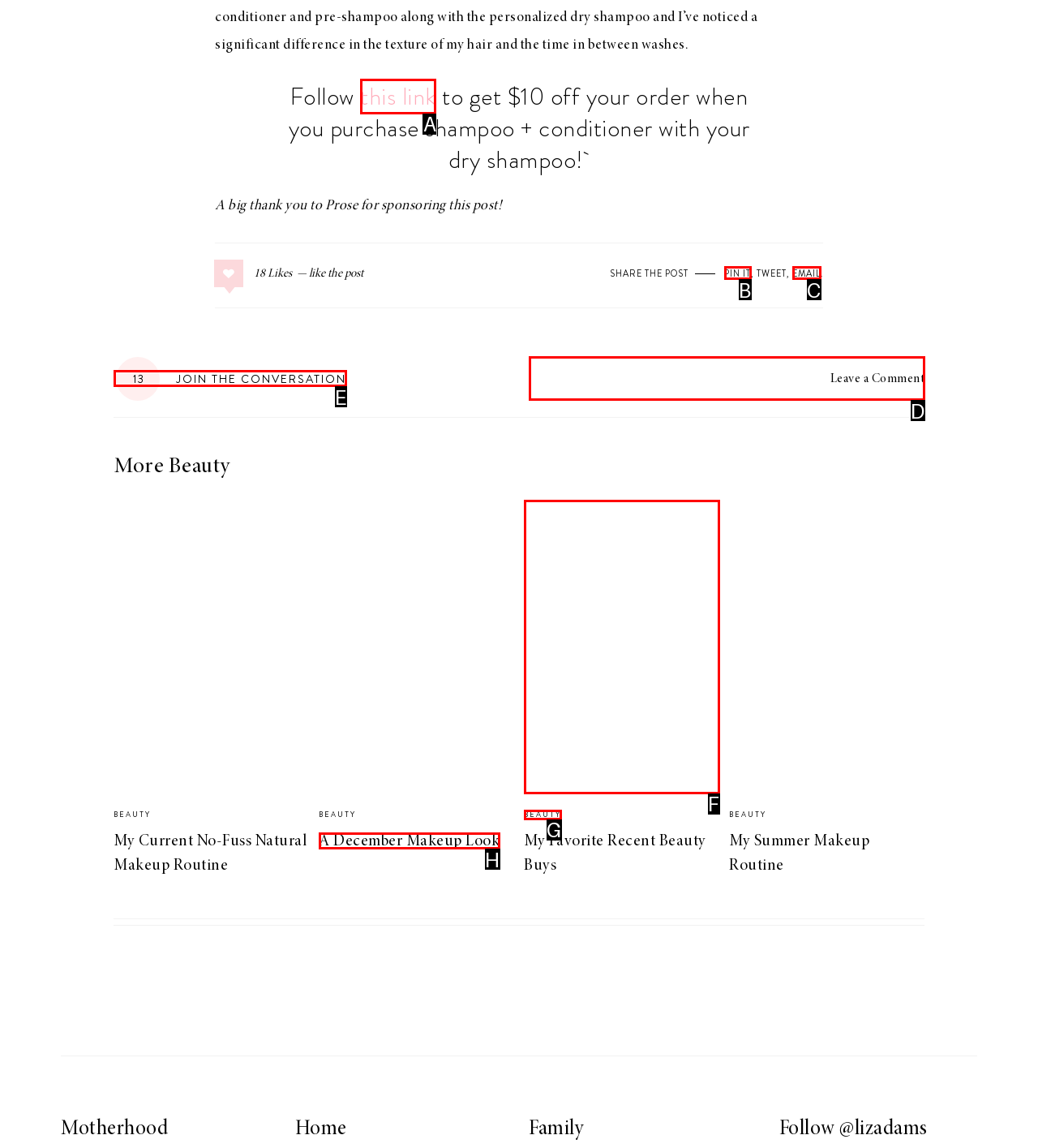Identify which lettered option completes the task: Click the link to get $10 off your order. Provide the letter of the correct choice.

A